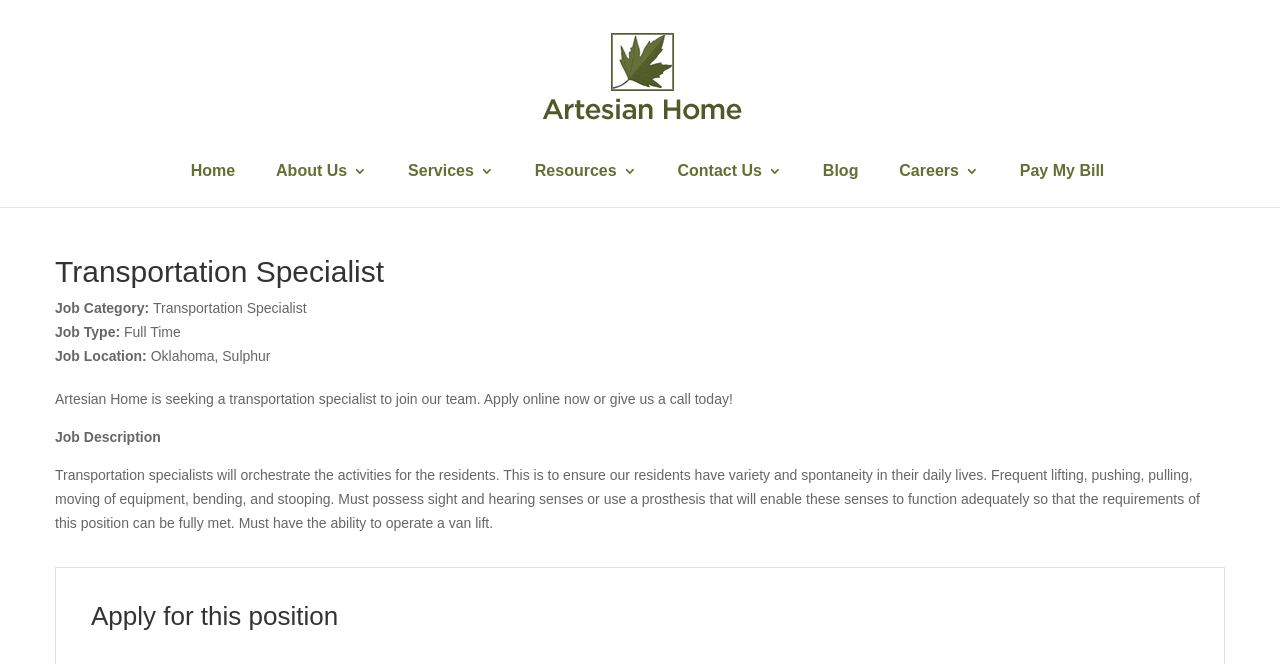How can I apply for the job?
Answer the question in a detailed and comprehensive manner.

The webpage provides two options to apply for the job: apply online or give us a call today, as mentioned in the introductory paragraph.